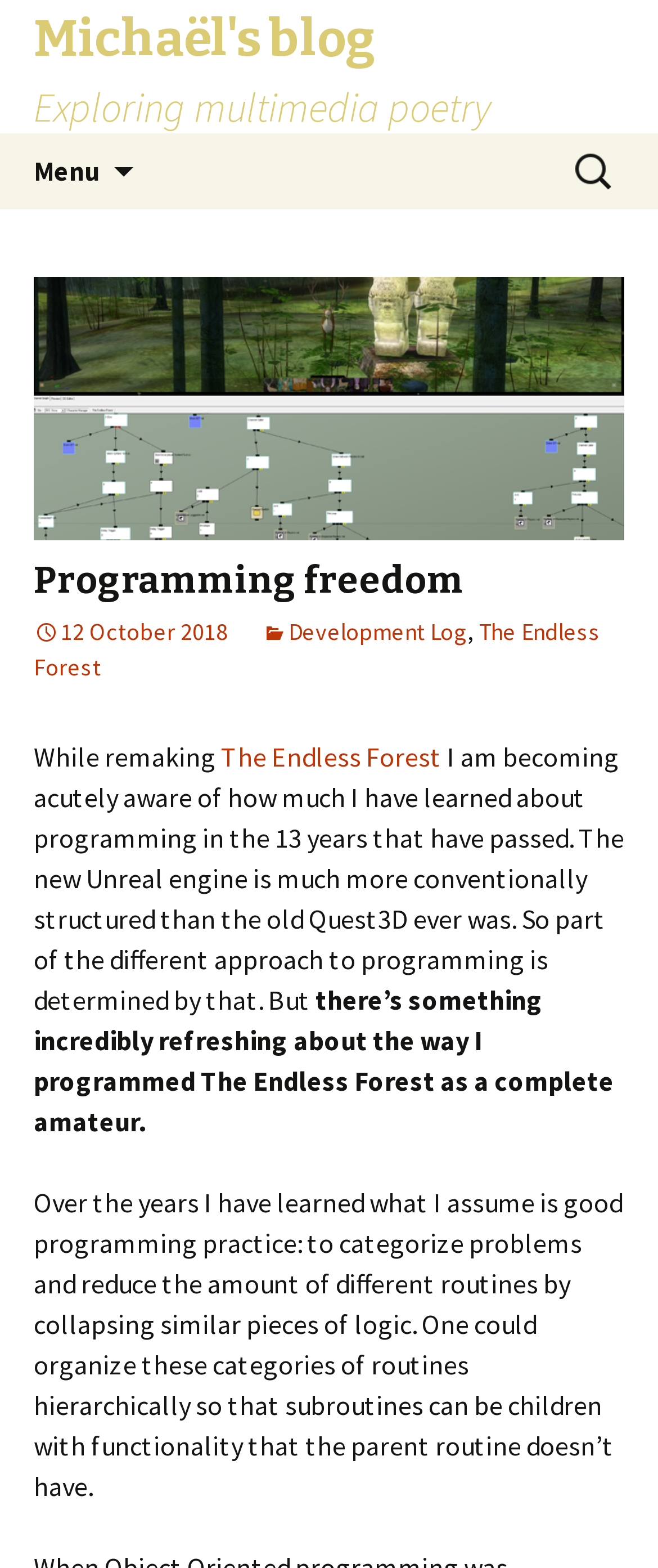What is the name of the blog?
Answer with a single word or phrase by referring to the visual content.

Michaël's blog